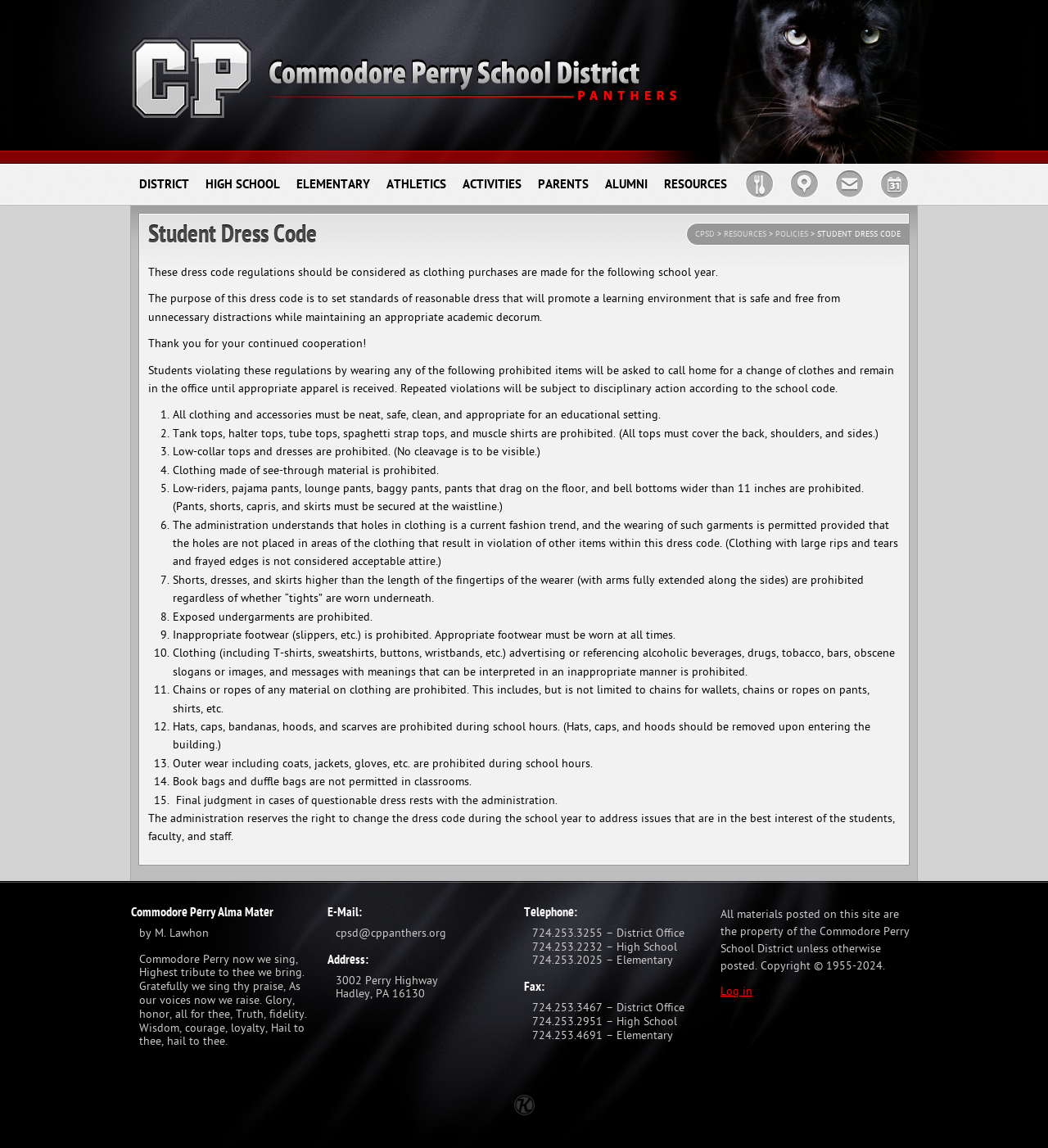Given the element description Map & Directions, identify the bounding box coordinates for the UI element on the webpage screenshot. The format should be (top-left x, top-left y, bottom-right x, bottom-right y), with values between 0 and 1.

[0.754, 0.148, 0.781, 0.173]